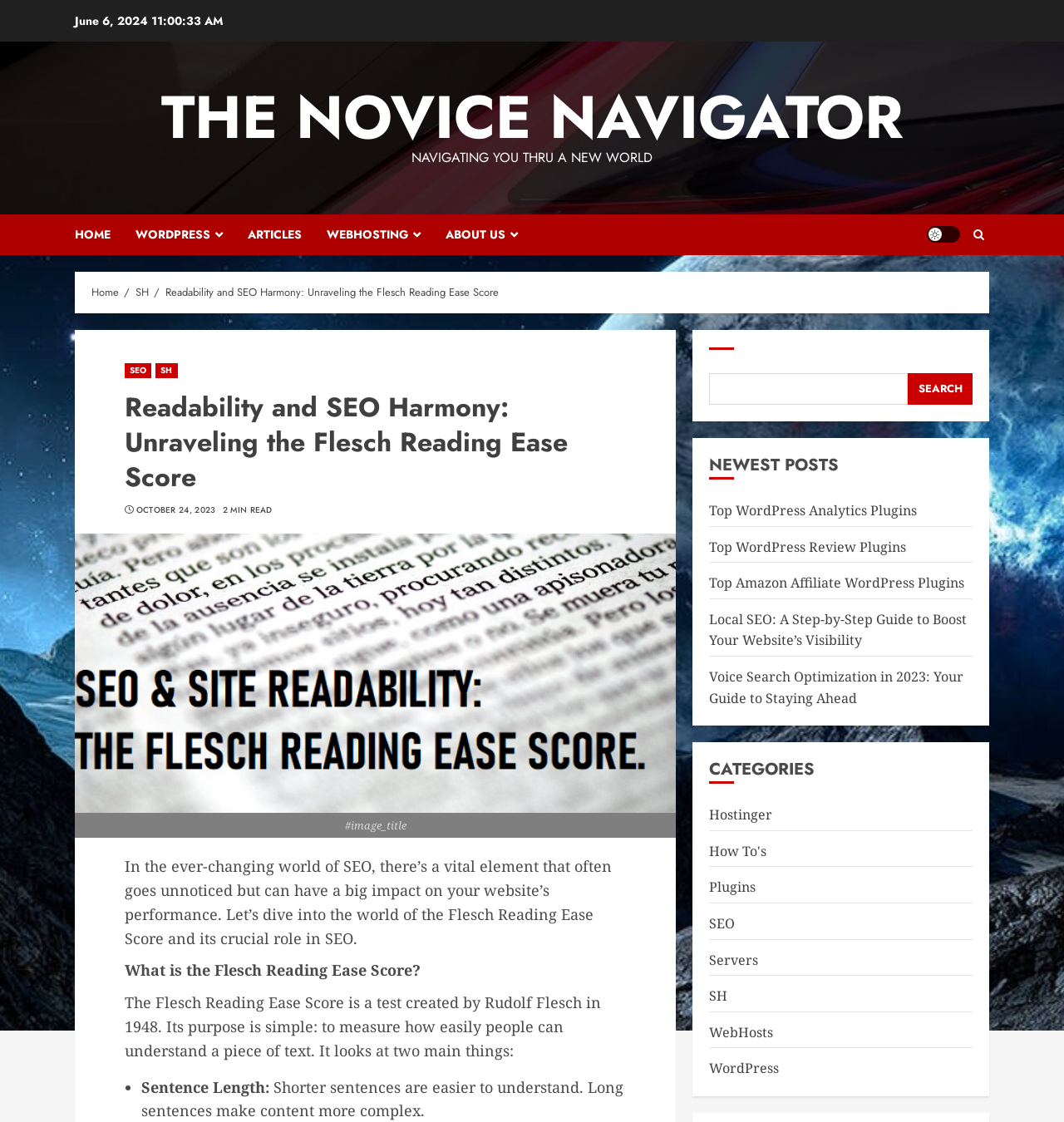What is the main heading displayed on the webpage? Please provide the text.

Readability and SEO Harmony: Unraveling the Flesch Reading Ease Score